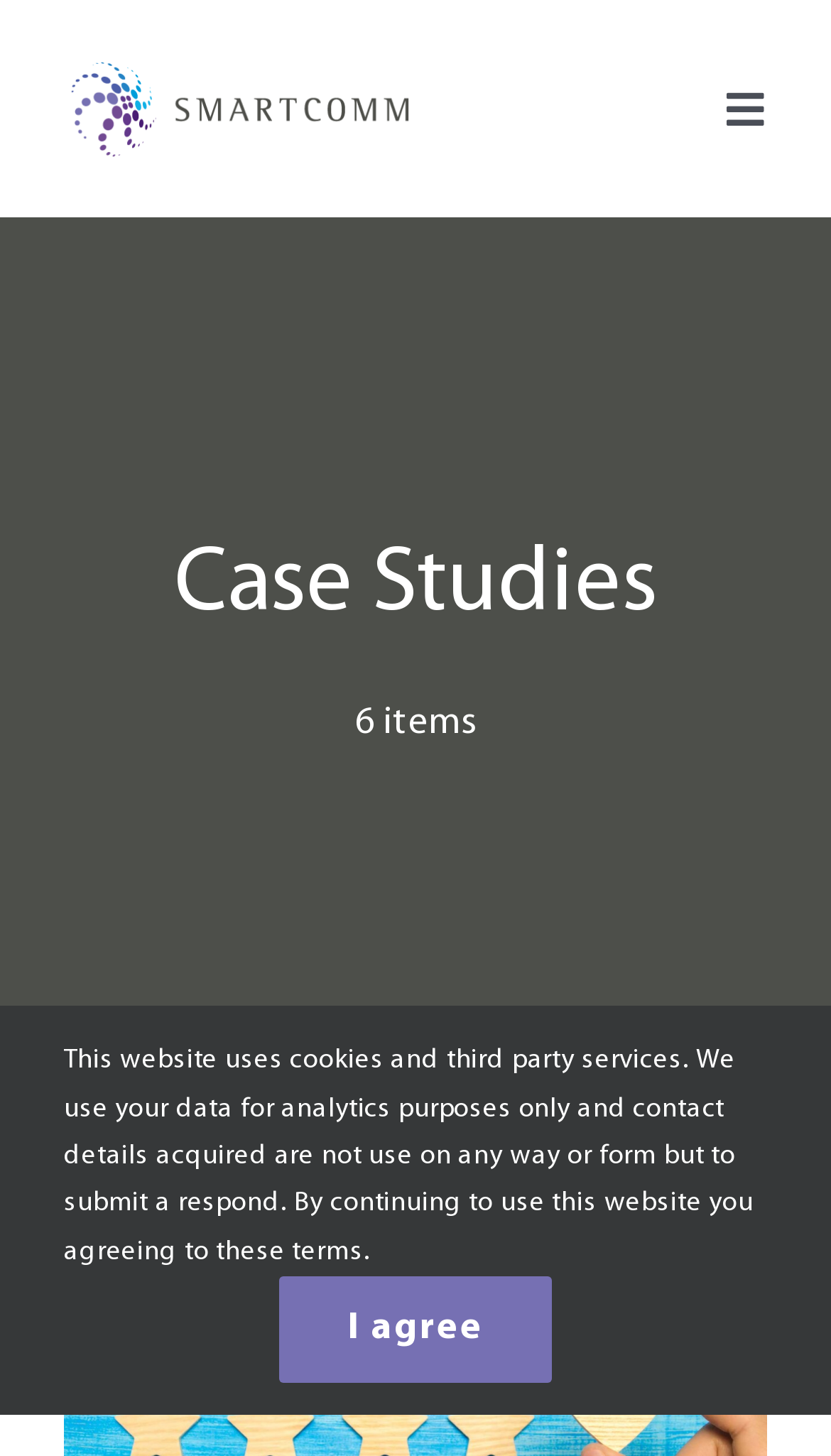What is the last menu item?
Refer to the image and give a detailed answer to the question.

I found the last menu item by looking at the navigation menu, where I saw a list of links, and the last one is 'Client Login'.